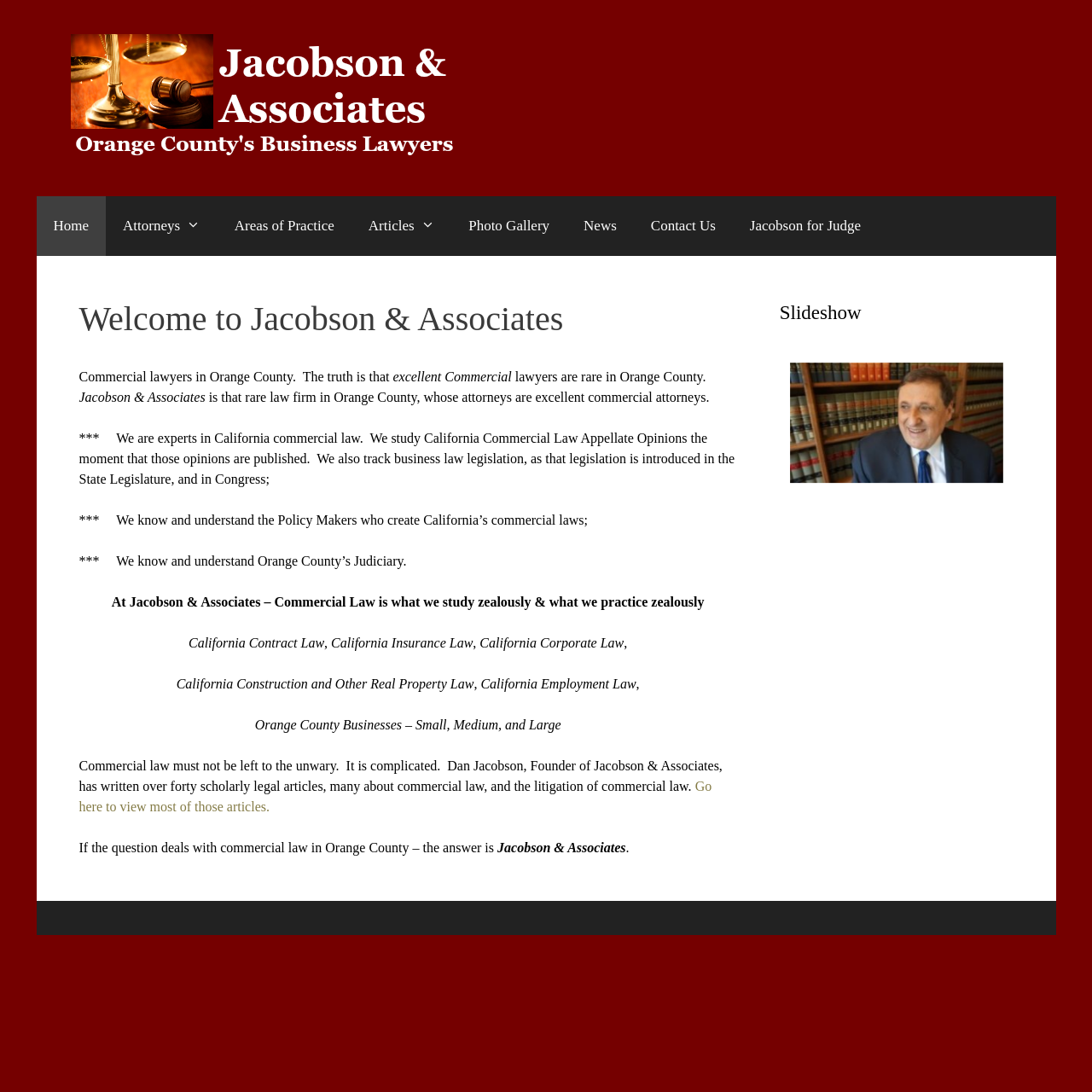Highlight the bounding box coordinates of the element that should be clicked to carry out the following instruction: "Click the 'Home' link". The coordinates must be given as four float numbers ranging from 0 to 1, i.e., [left, top, right, bottom].

[0.033, 0.18, 0.097, 0.234]